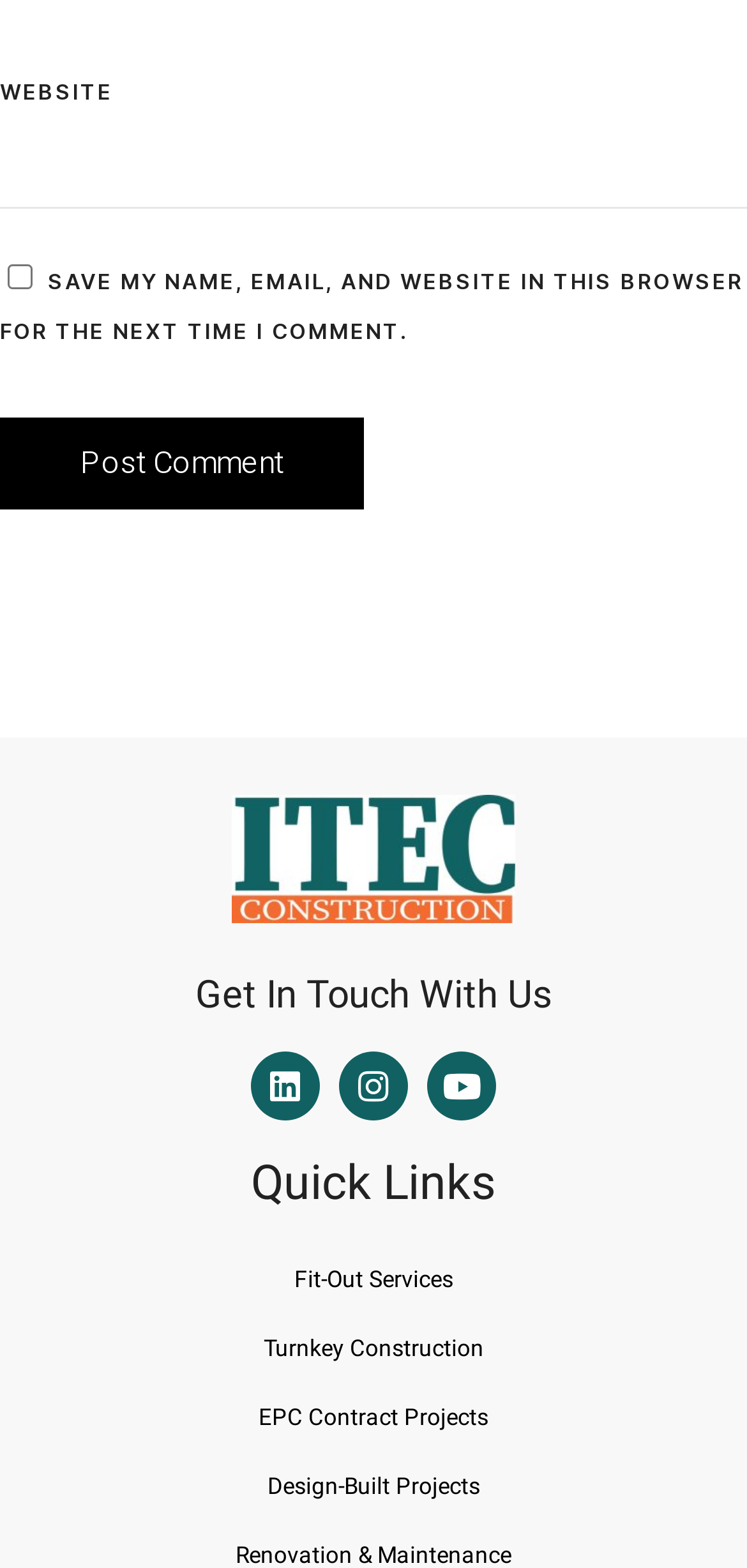Locate the bounding box coordinates of the region to be clicked to comply with the following instruction: "Post a comment". The coordinates must be four float numbers between 0 and 1, in the form [left, top, right, bottom].

[0.0, 0.267, 0.487, 0.324]